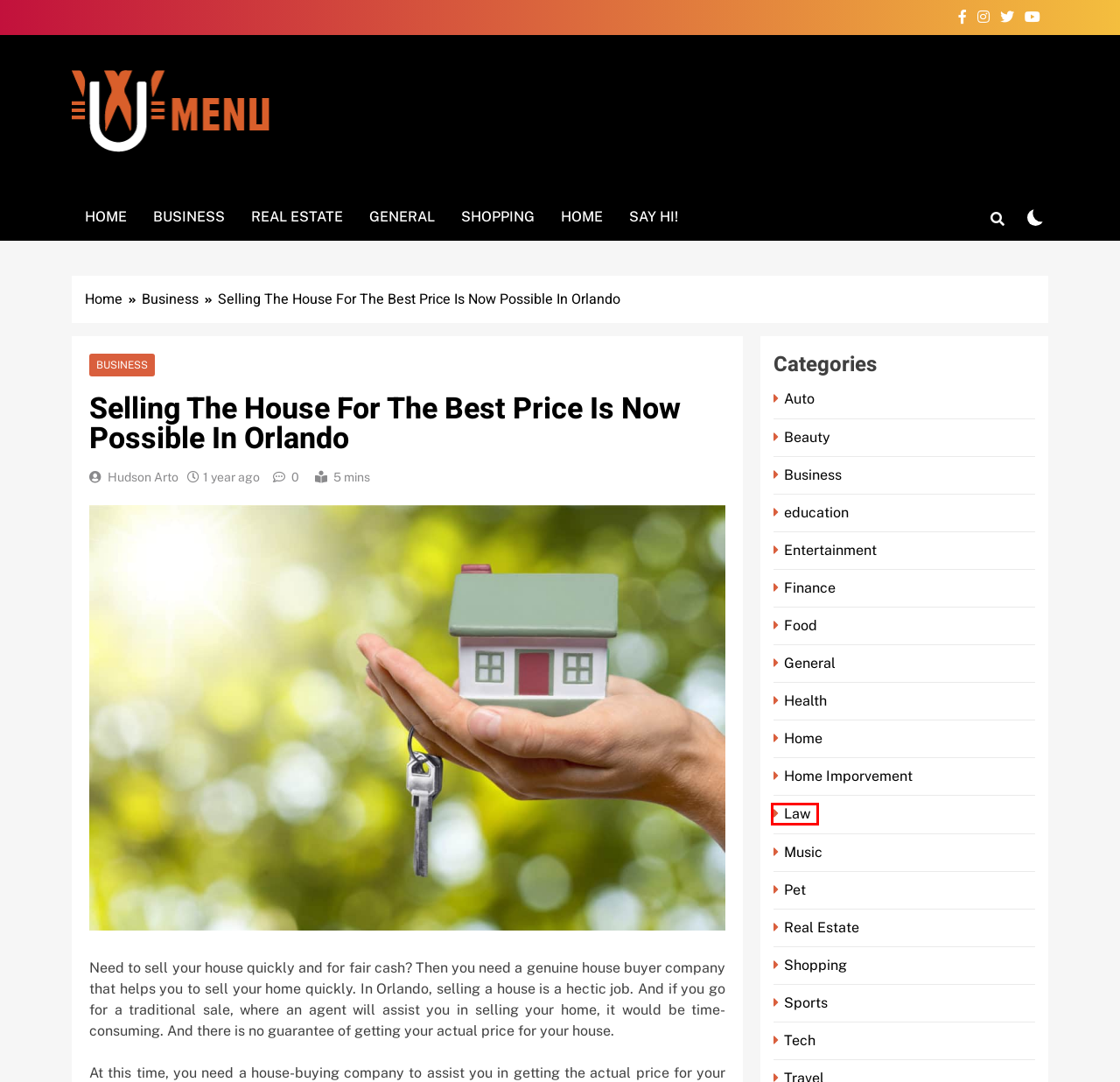You have a screenshot of a webpage with a red rectangle bounding box around a UI element. Choose the best description that matches the new page after clicking the element within the bounding box. The candidate descriptions are:
A. Beauty – Uw Menu
B. Hudson Arto – Uw Menu
C. Entertainment – Uw Menu
D. Home Imporvement – Uw Menu
E. Uw Menu – Get to know some vital skills here
F. Sports – Uw Menu
G. Music – Uw Menu
H. Law – Uw Menu

H